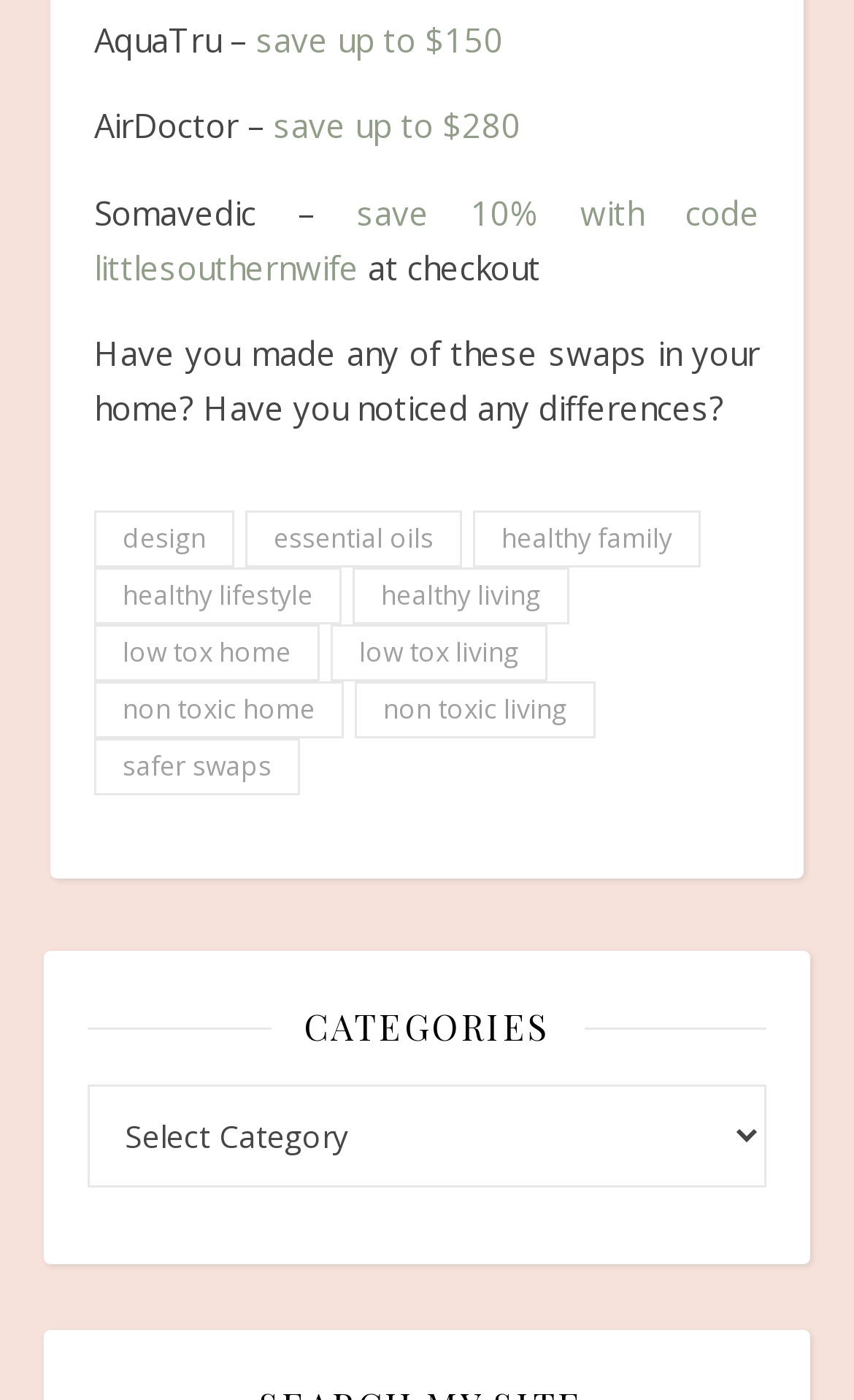What is the category listed below 'healthy family'?
Based on the image, give a concise answer in the form of a single word or short phrase.

healthy lifestyle